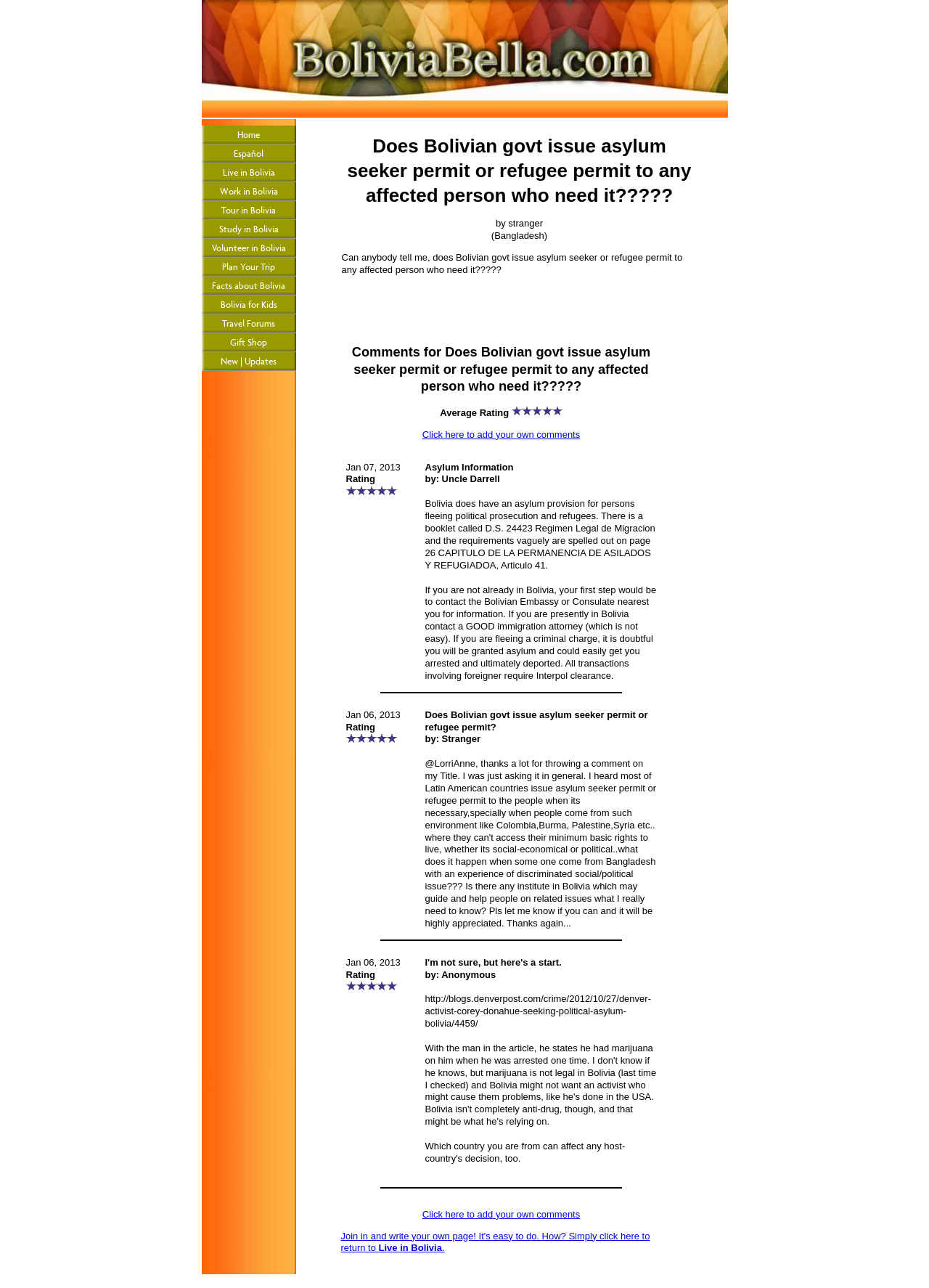Determine the bounding box coordinates for the HTML element described here: "Travel Forums".

[0.217, 0.244, 0.318, 0.259]